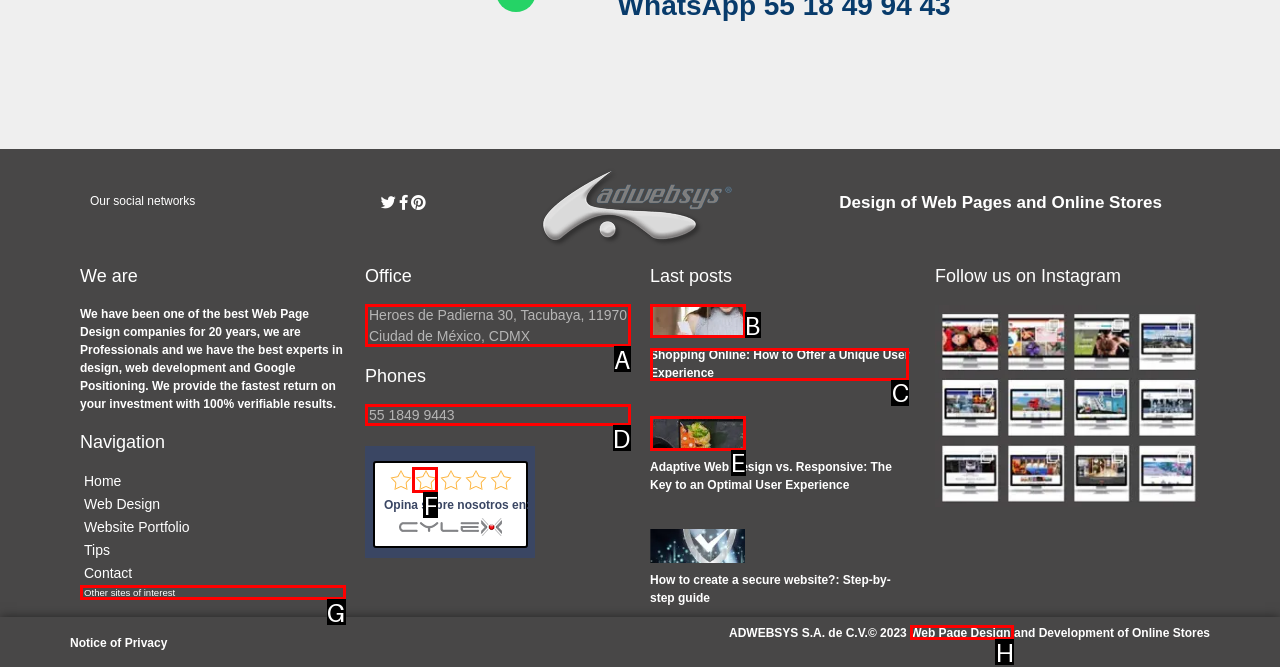Pick the option that should be clicked to perform the following task: Check our last post
Answer with the letter of the selected option from the available choices.

C